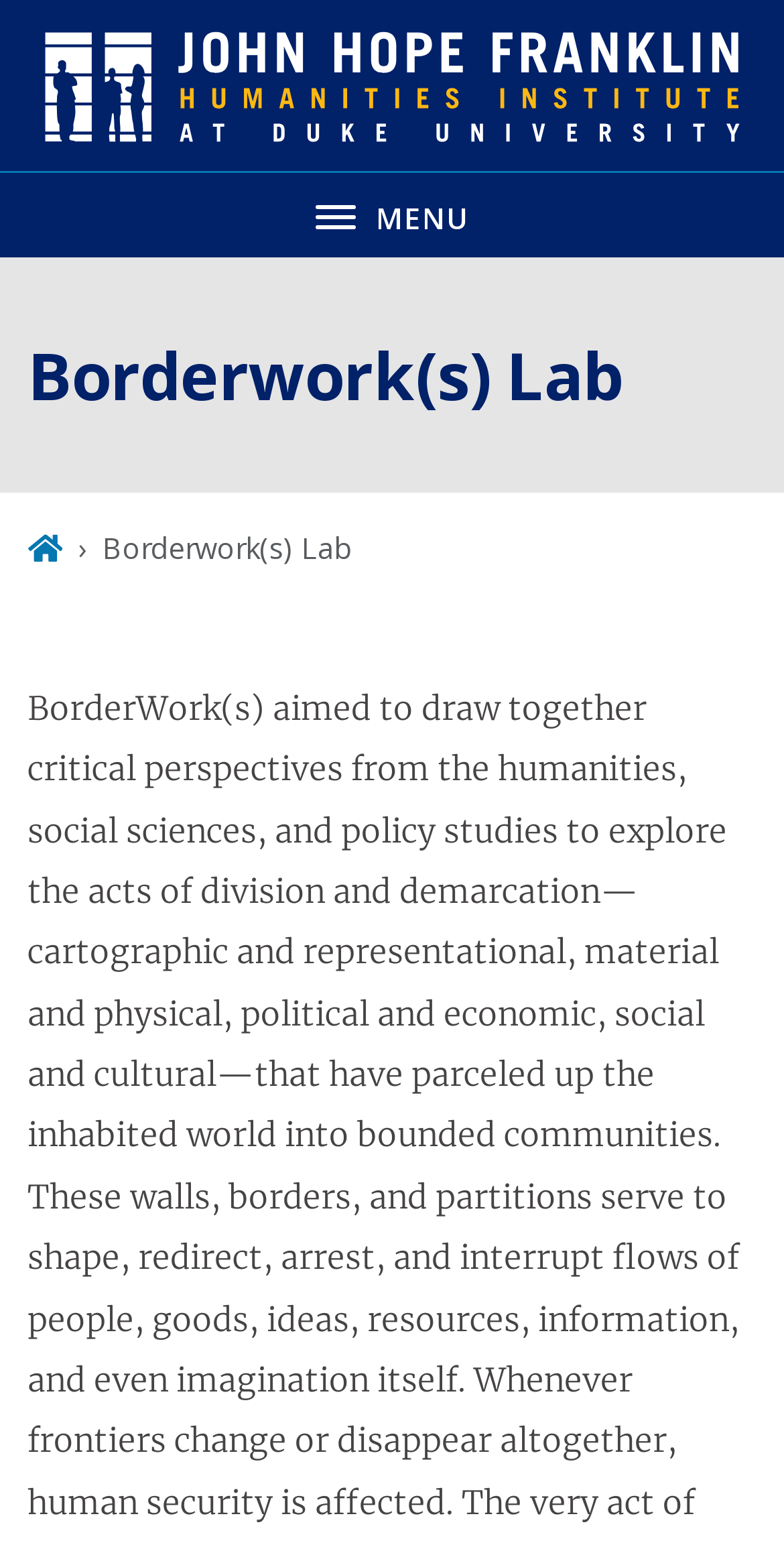Give an extensive and precise description of the webpage.

The webpage is titled "Borderwork(s) Lab | John Hope Franklin Humanities Institute". At the top left corner, there is a link to the "Franklin Humanities Institute" accompanied by an image with the same name. Next to it, on the top right corner, is a button to toggle the navigation menu, labeled as "MENU". 

Below the navigation button, the main heading "Borderwork(s) Lab" is prominently displayed. Underneath the heading, a breadcrumb navigation menu is presented, showing the current location as "Borderwork(s) Lab" with a link to the "Home" page, which is accompanied by a small image. 

The main content of the webpage starts with the title "BorderWork(s)" followed by a non-breaking space character. The overall layout is organized, with clear headings and concise text.